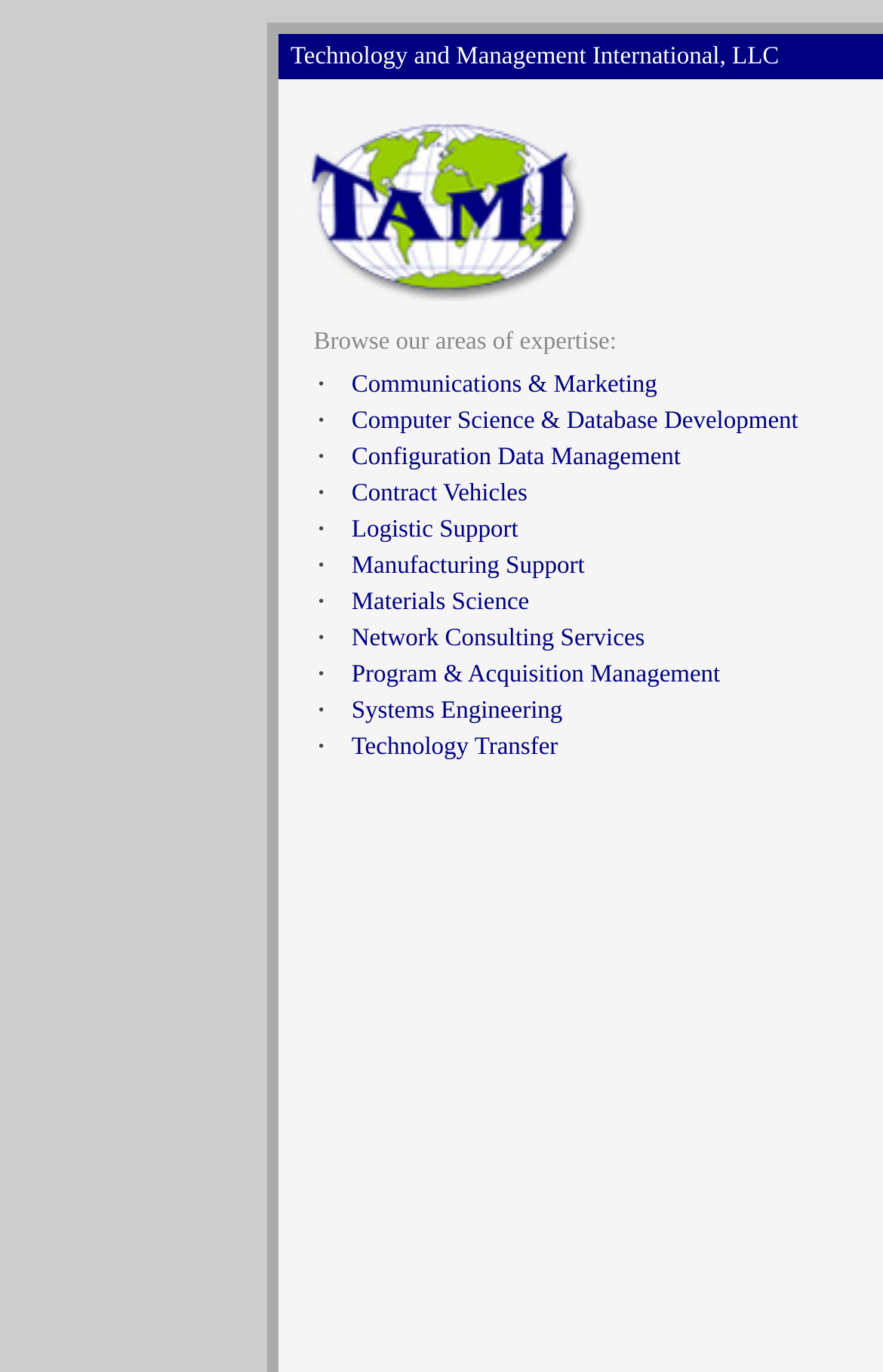Please determine the bounding box coordinates, formatted as (top-left x, top-left y, bottom-right x, bottom-right y), with all values as floating point numbers between 0 and 1. Identify the bounding box of the region described as: Network Consulting Services

[0.398, 0.455, 0.73, 0.475]